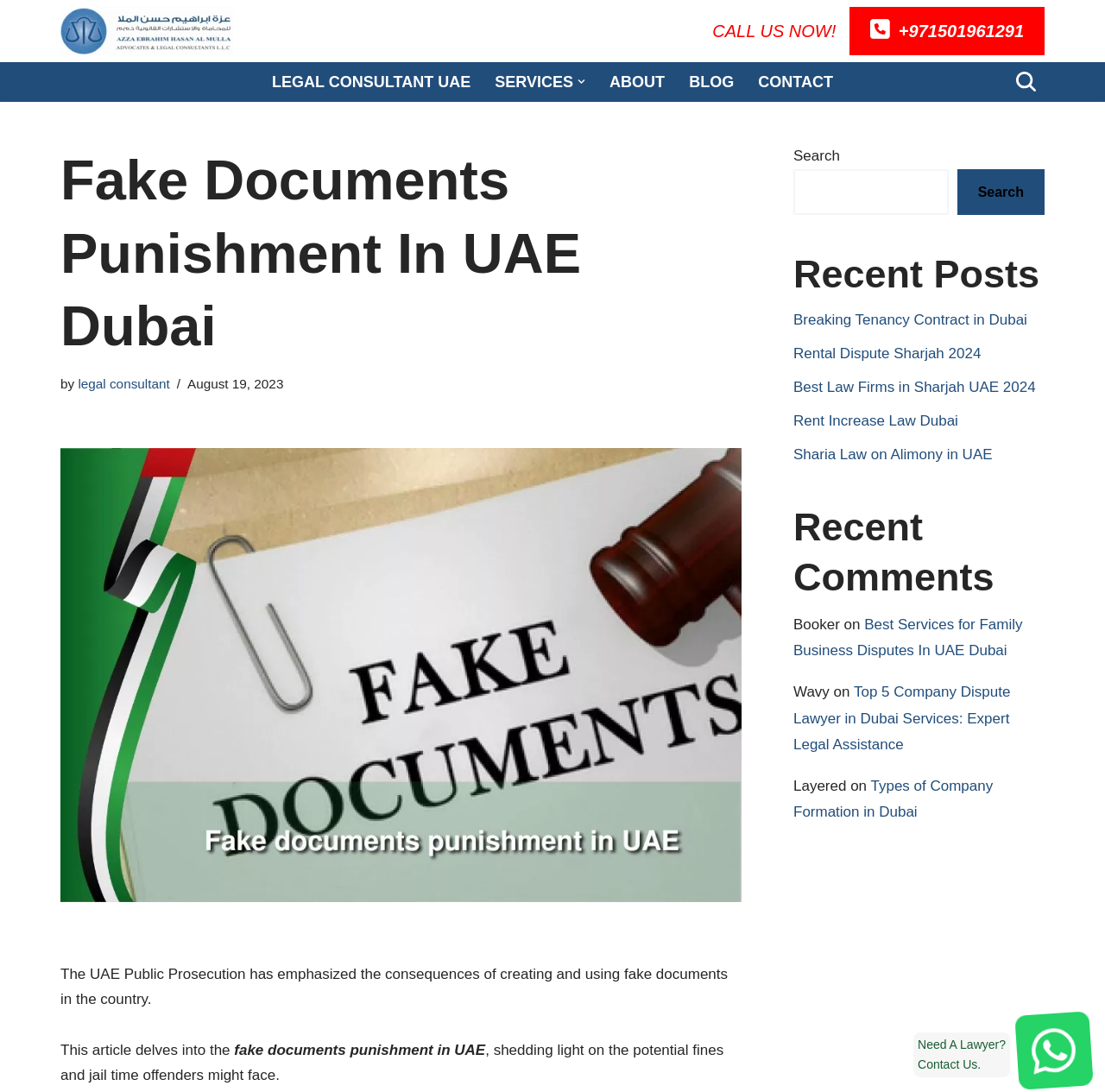Answer the question with a brief word or phrase:
What is the purpose of the search box?

To search the website